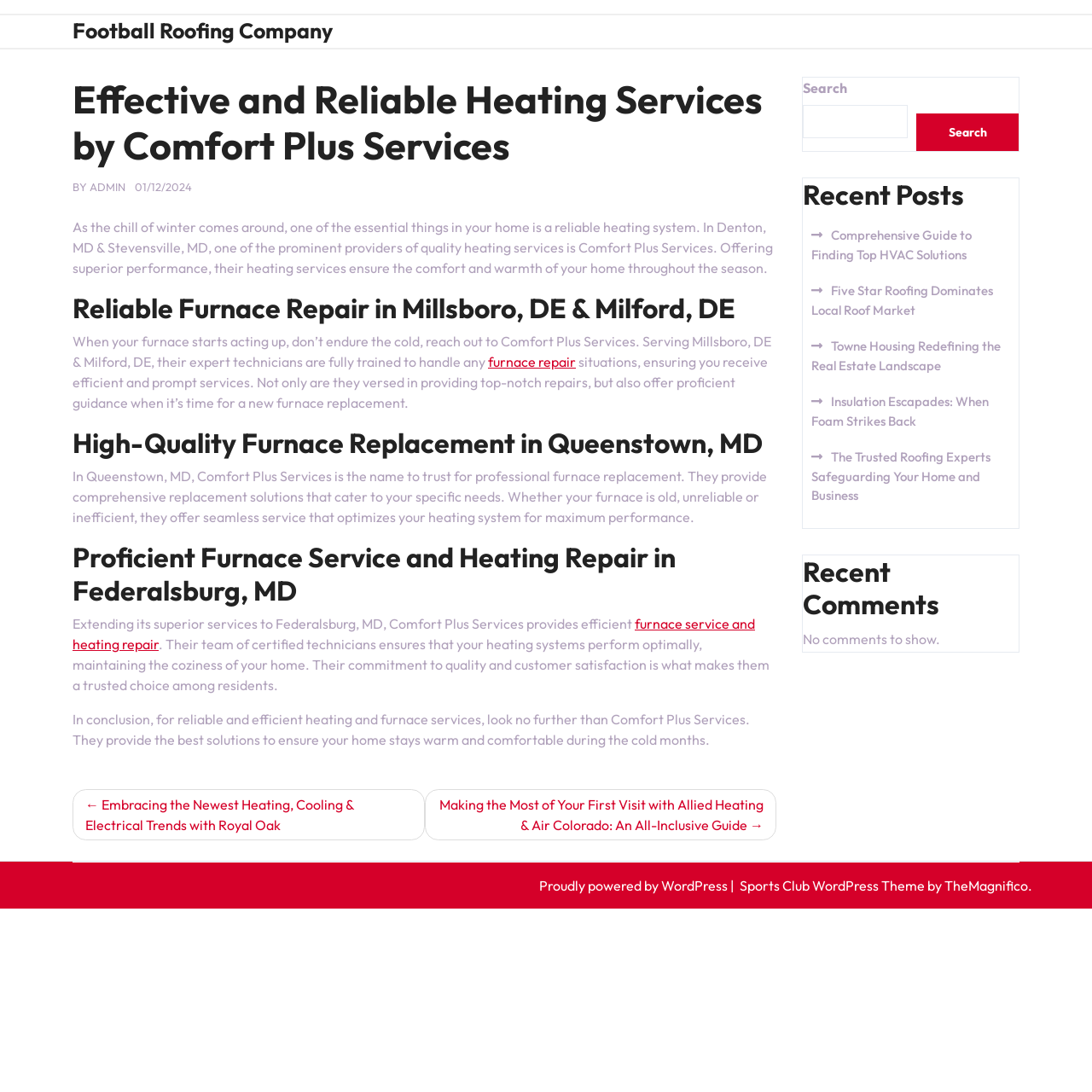Locate the bounding box coordinates of the element I should click to achieve the following instruction: "View 'Recent Posts'".

[0.735, 0.163, 0.933, 0.193]